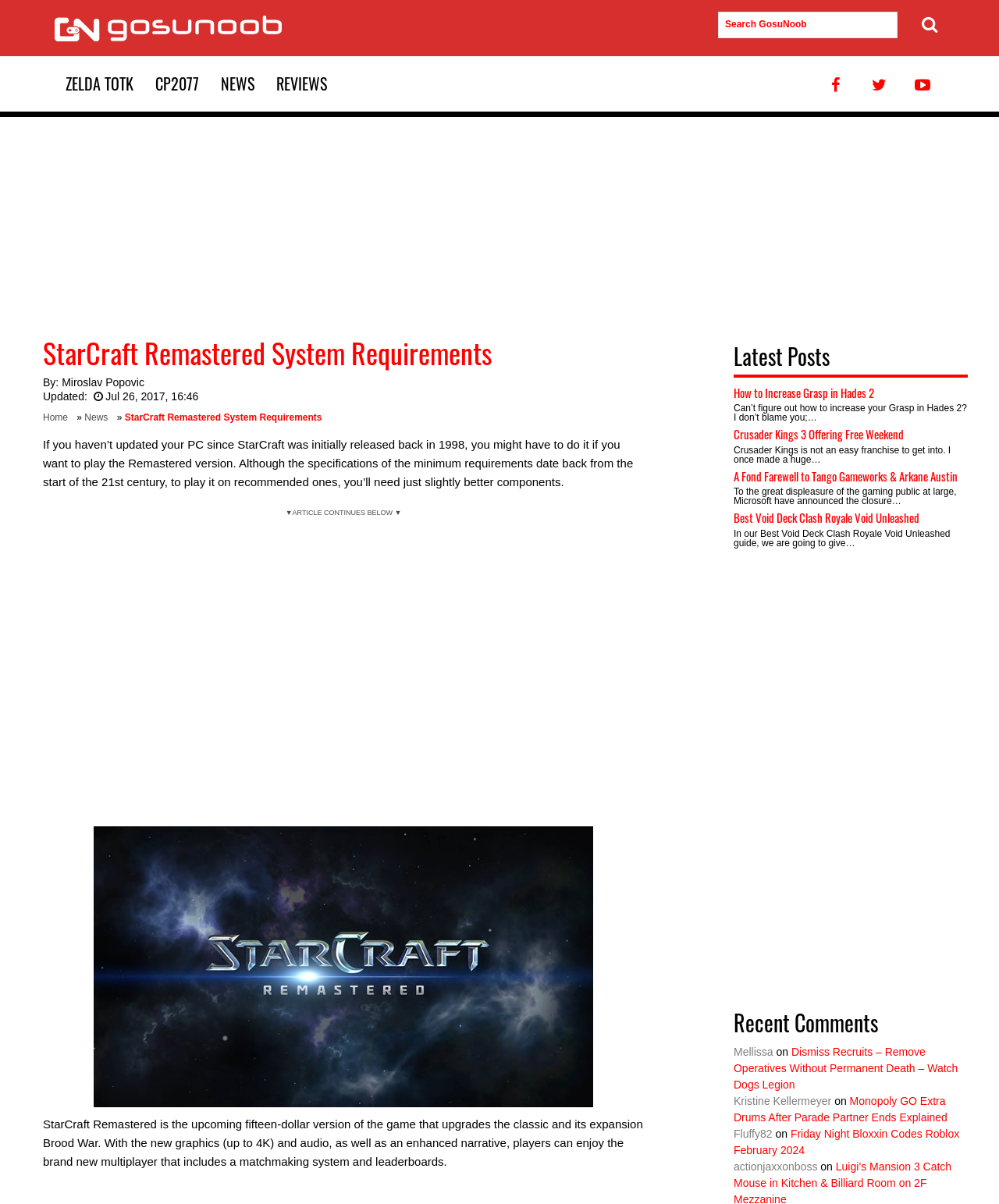Identify and provide the title of the webpage.

StarCraft Remastered System Requirements